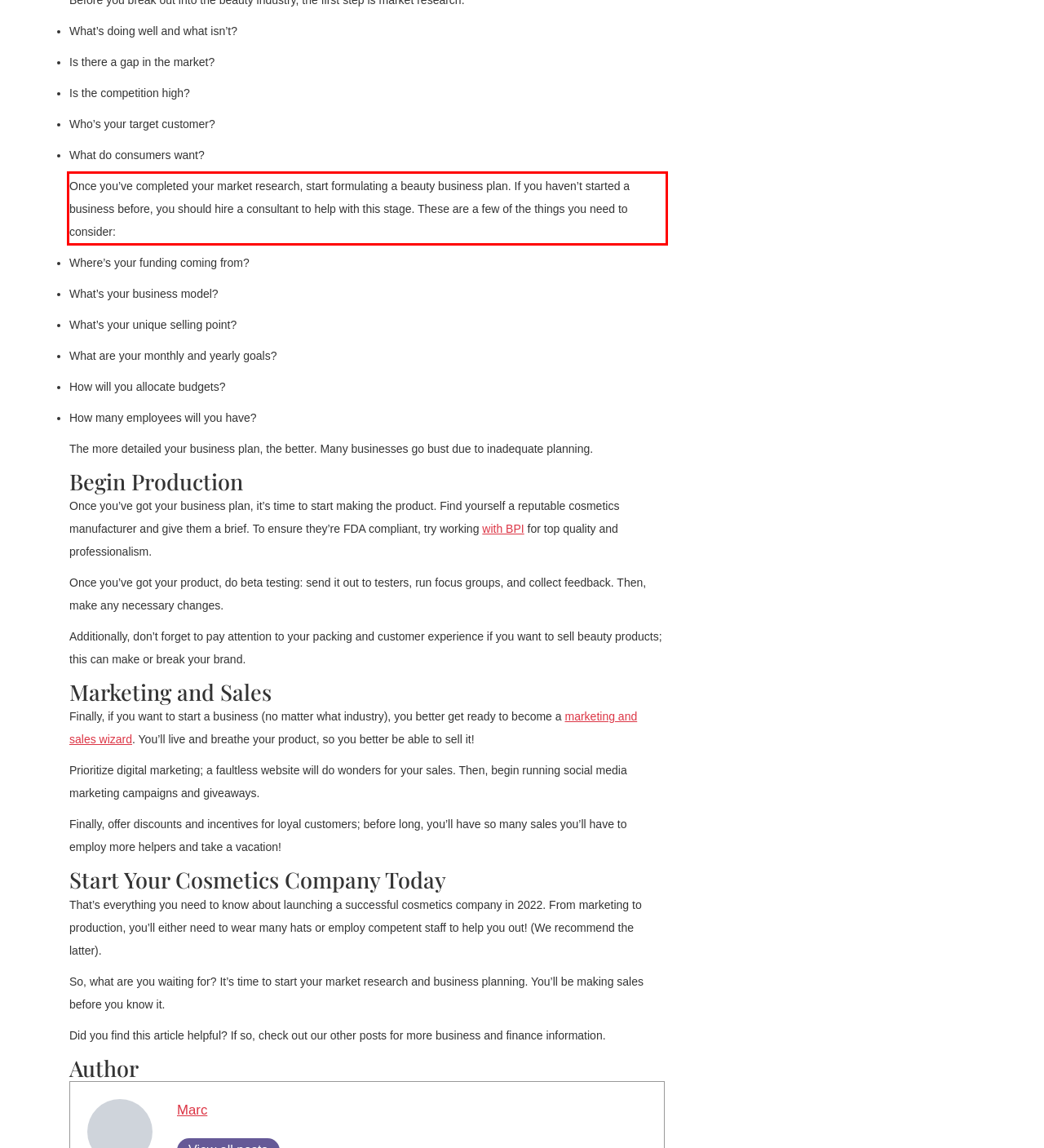Please perform OCR on the UI element surrounded by the red bounding box in the given webpage screenshot and extract its text content.

Once you’ve completed your market research, start formulating a beauty business plan. If you haven’t started a business before, you should hire a consultant to help with this stage. These are a few of the things you need to consider: